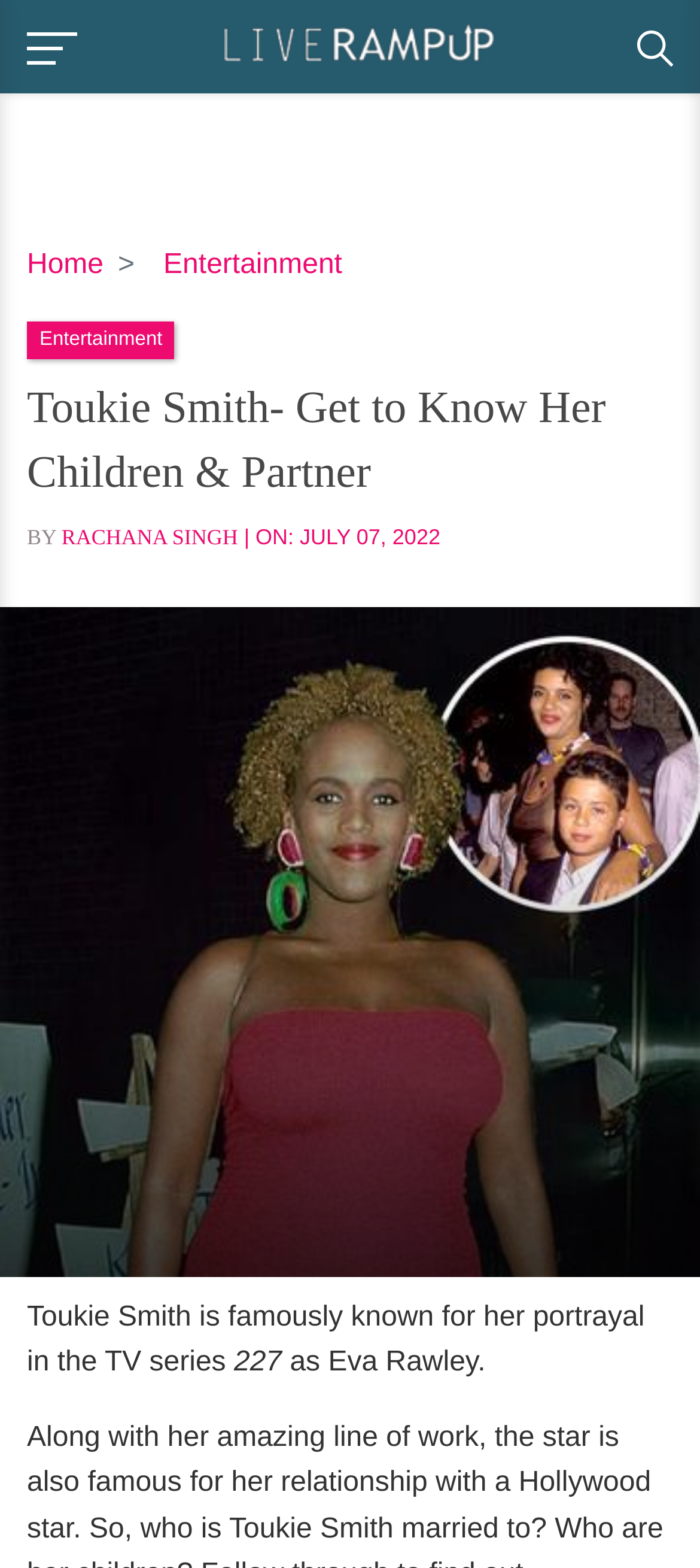What is Toukie Smith known for?
Using the image, provide a detailed and thorough answer to the question.

I found this information by reading the text that describes Toukie Smith, which mentions that she is 'famously known for her portrayal in the TV series 227'.